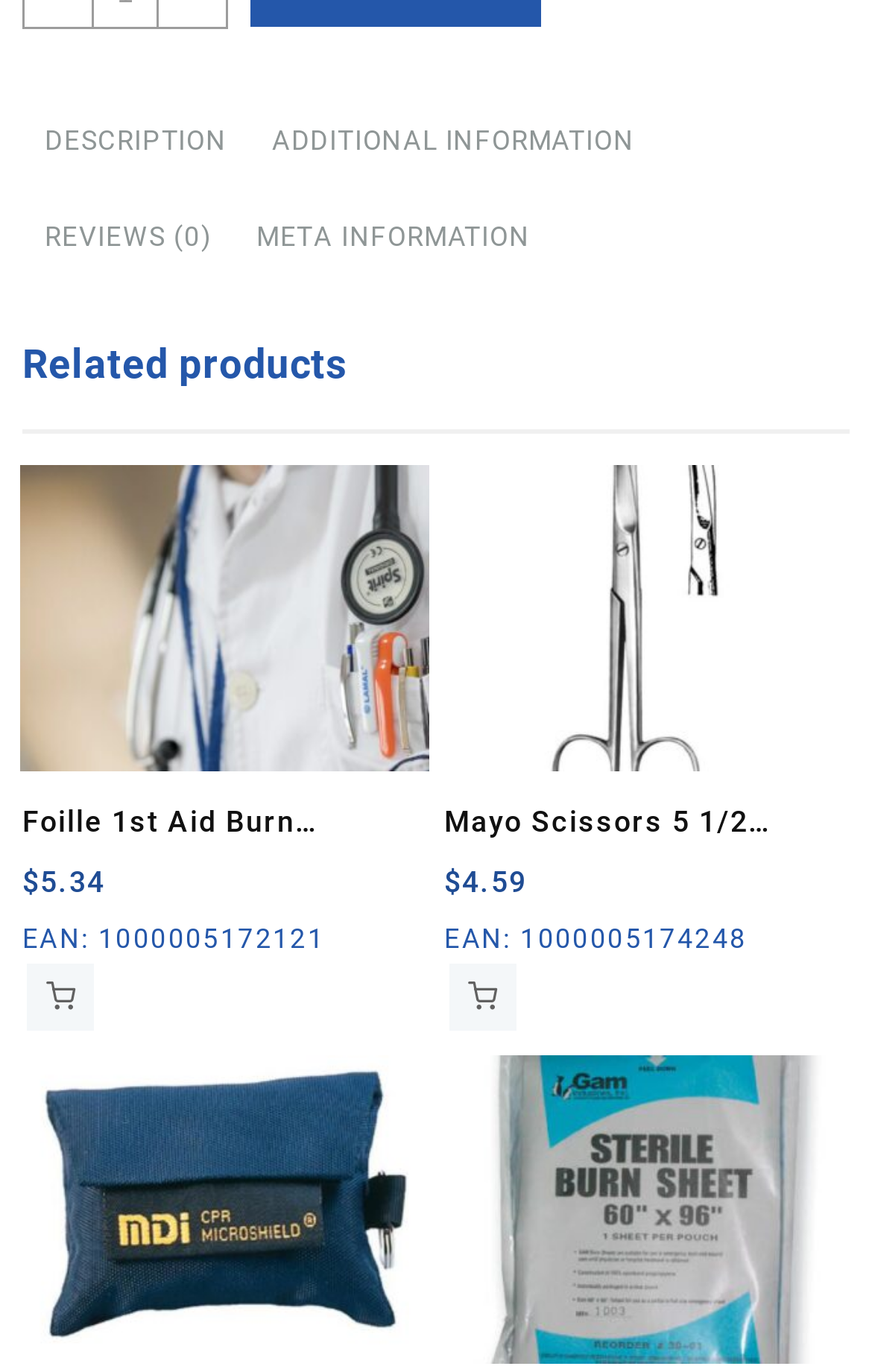Identify the bounding box coordinates for the element you need to click to achieve the following task: "View product details of Medical Supplies Boss front image". The coordinates must be four float values ranging from 0 to 1, formatted as [left, top, right, bottom].

[0.023, 0.338, 0.493, 0.562]